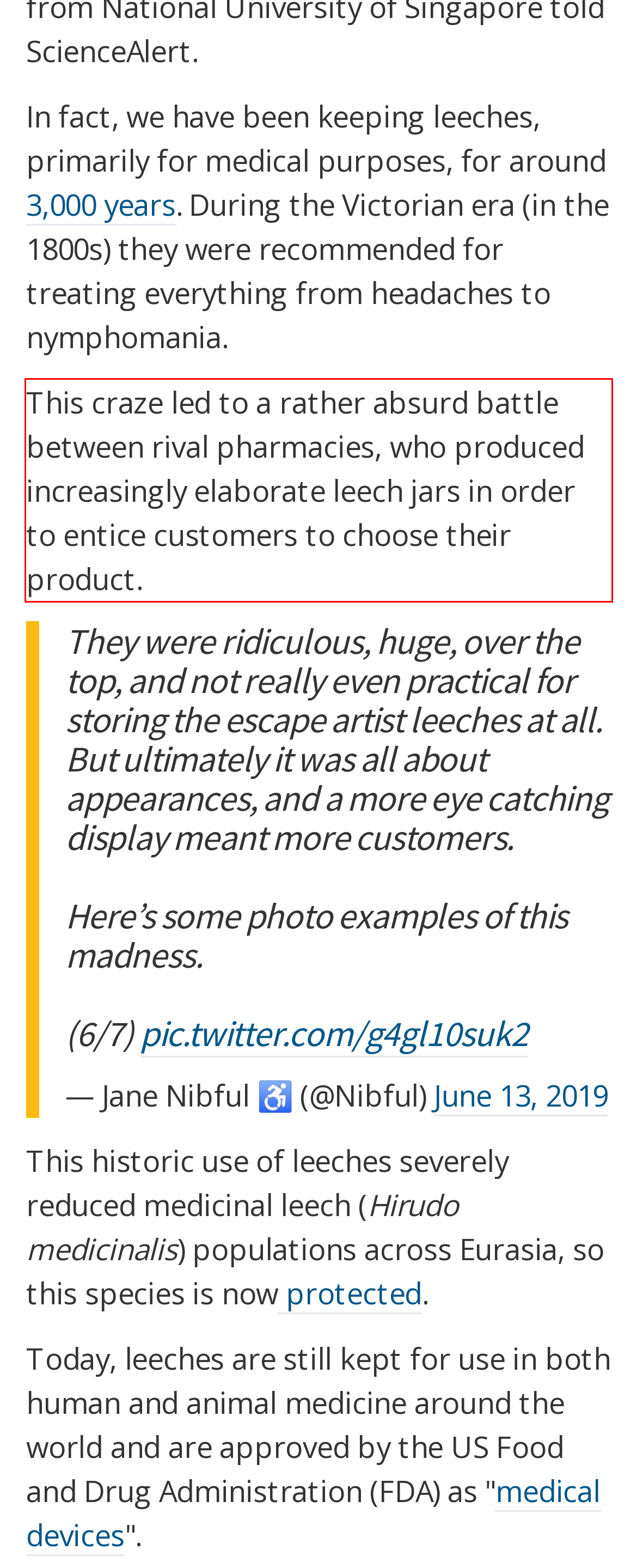In the given screenshot, locate the red bounding box and extract the text content from within it.

This craze led to a rather absurd battle between rival pharmacies, who produced increasingly elaborate leech jars in order to entice customers to choose their product.